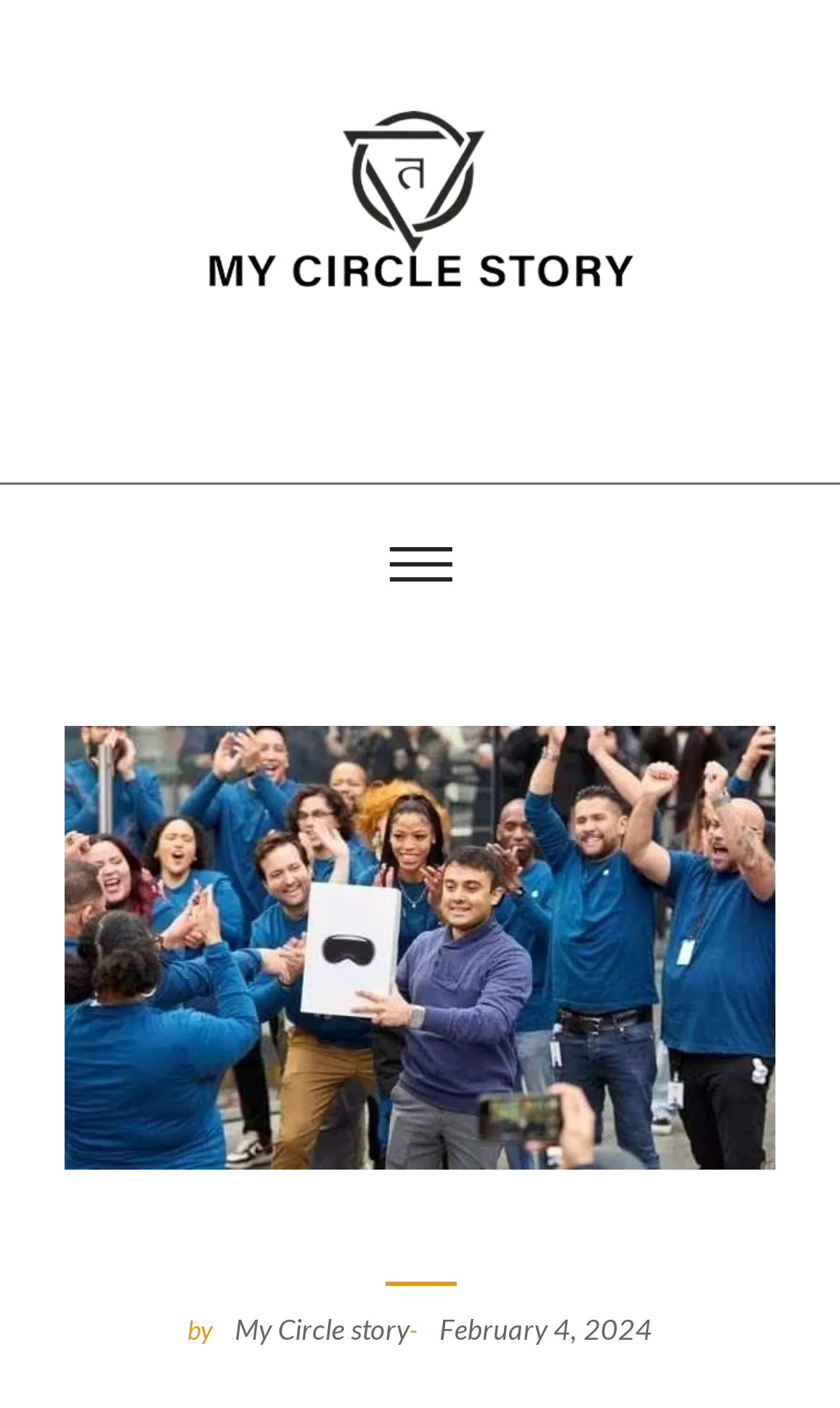What is the name of the story or article?
Kindly offer a comprehensive and detailed response to the question.

I found a StaticText element with the content 'My Circle story' which appears to be the title or name of the article or story being discussed.